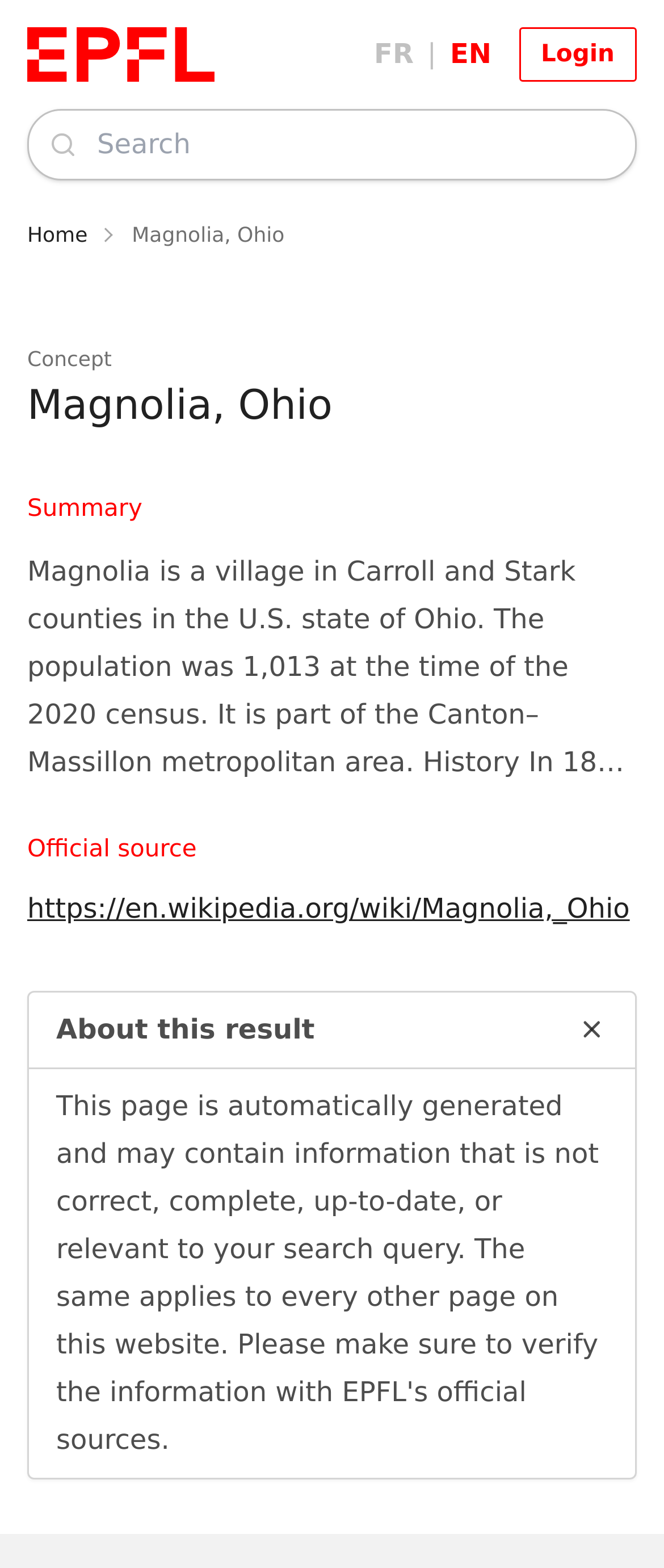Locate the bounding box coordinates of the element you need to click to accomplish the task described by this instruction: "Search for something".

[0.146, 0.079, 0.936, 0.105]